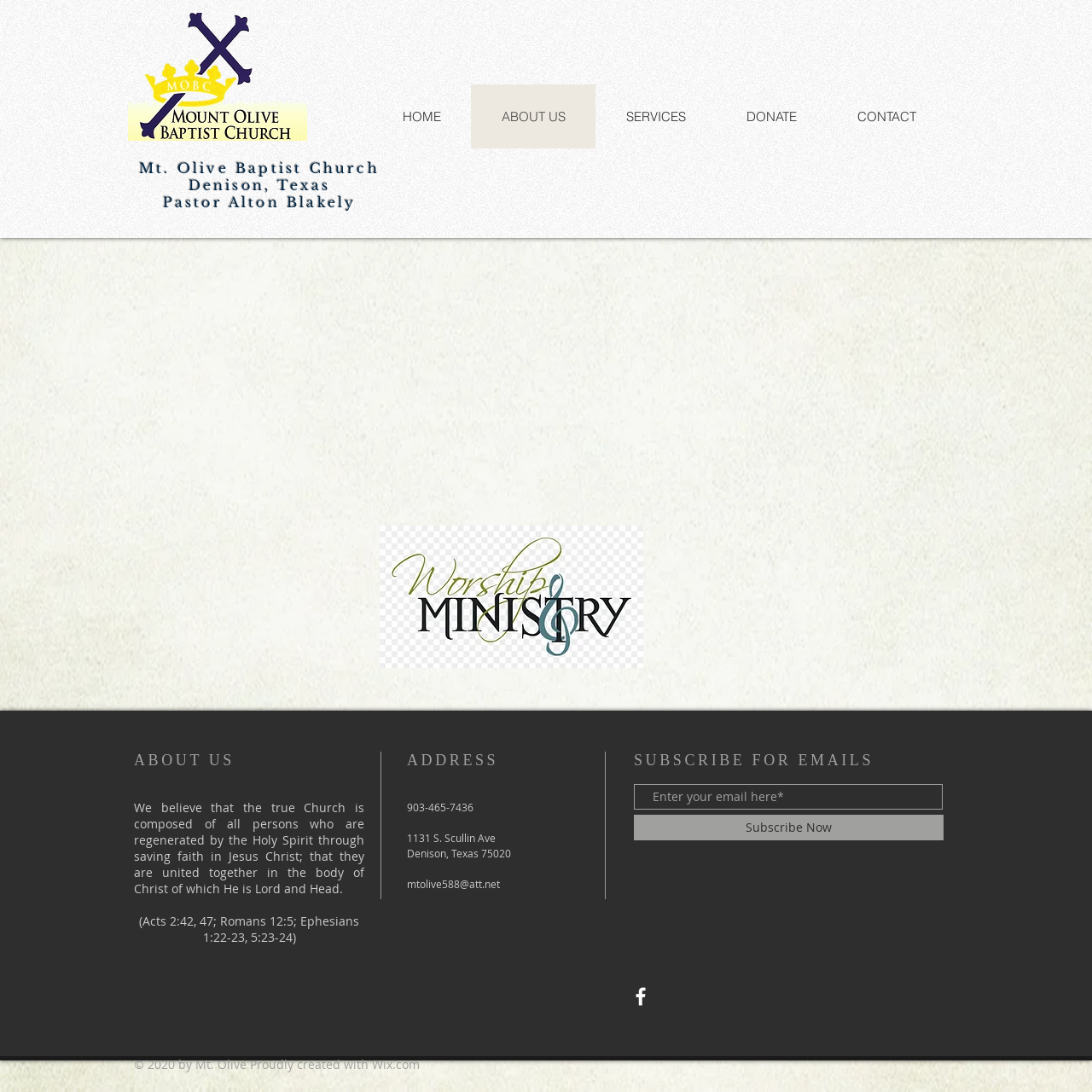Identify the bounding box coordinates for the element that needs to be clicked to fulfill this instruction: "Visit the ABOUT US page". Provide the coordinates in the format of four float numbers between 0 and 1: [left, top, right, bottom].

[0.431, 0.077, 0.545, 0.136]